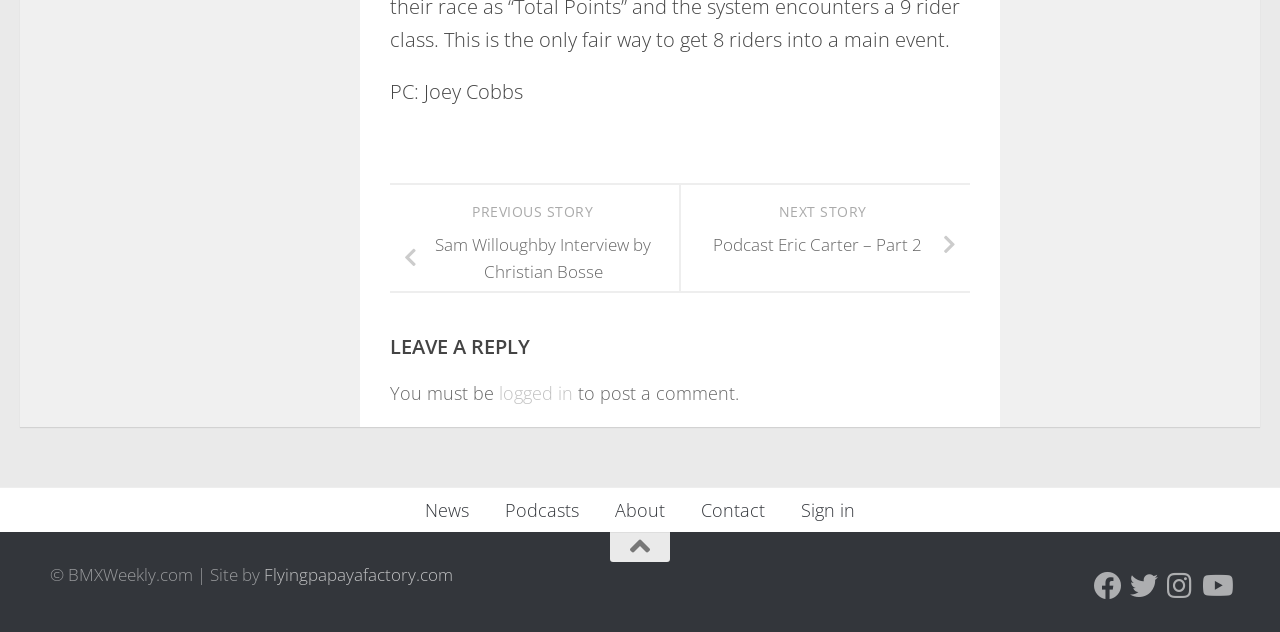Identify the bounding box coordinates for the region to click in order to carry out this instruction: "Read the 'Sam Willoughby Interview by Christian Bosse' article". Provide the coordinates using four float numbers between 0 and 1, formatted as [left, top, right, bottom].

[0.305, 0.357, 0.531, 0.46]